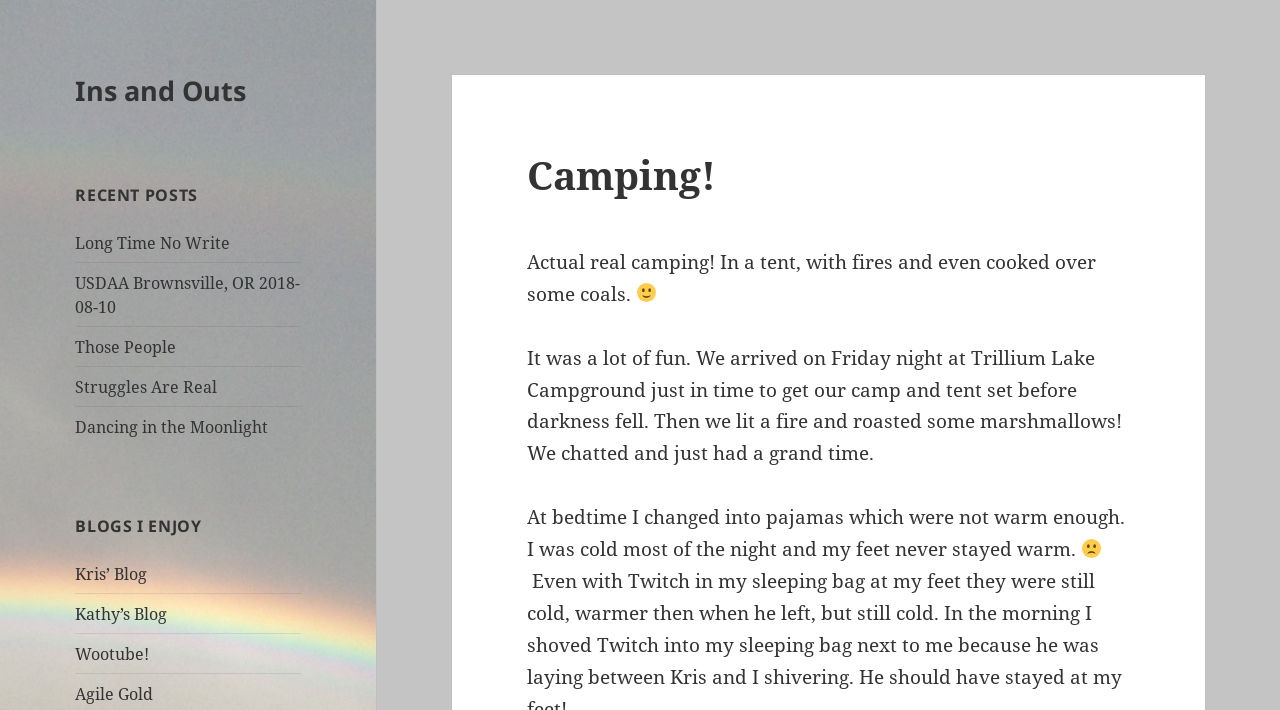Locate the bounding box of the UI element described by: "Struggles Are Real" in the given webpage screenshot.

[0.059, 0.529, 0.17, 0.56]